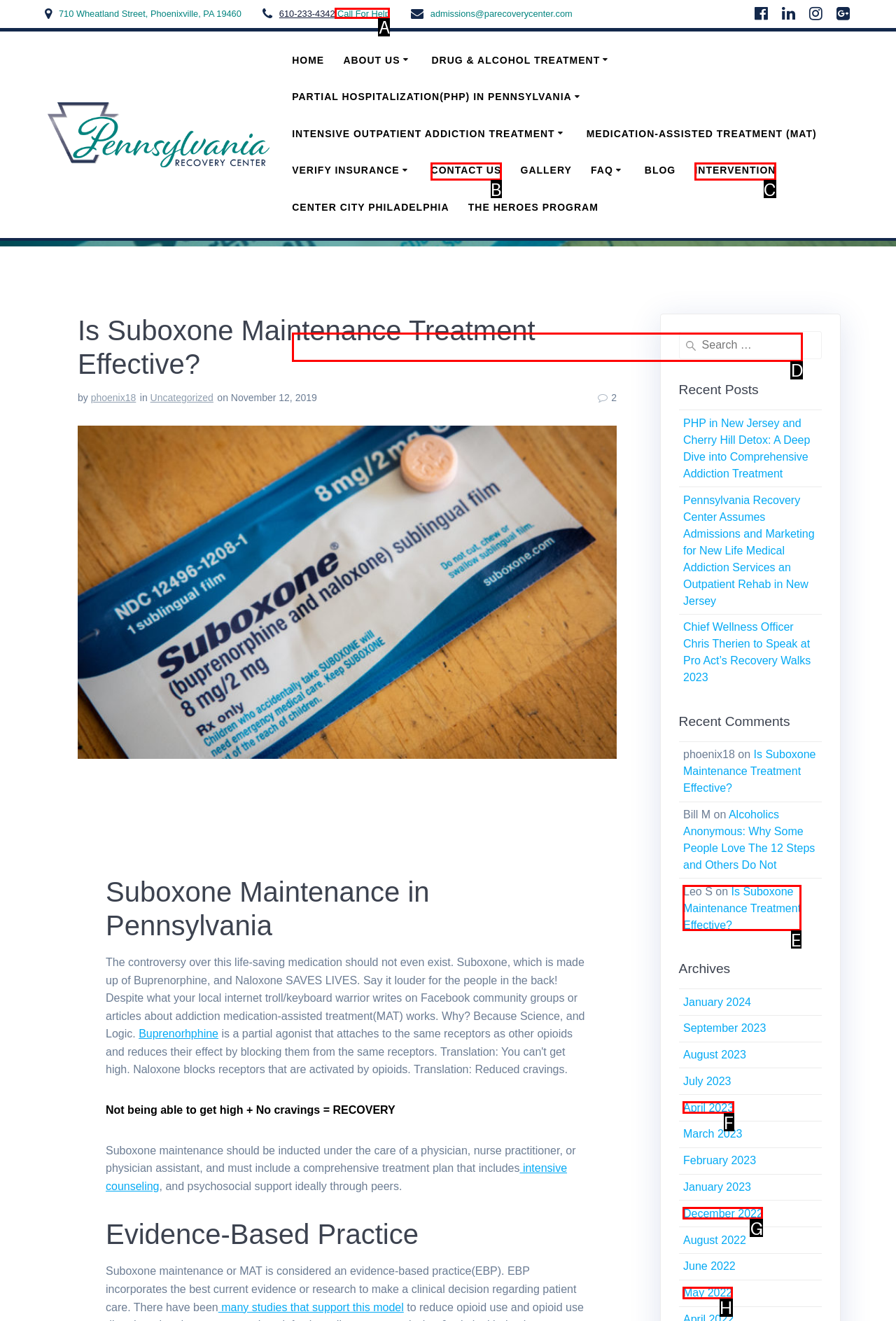Decide which HTML element to click to complete the task: Call for help Provide the letter of the appropriate option.

A